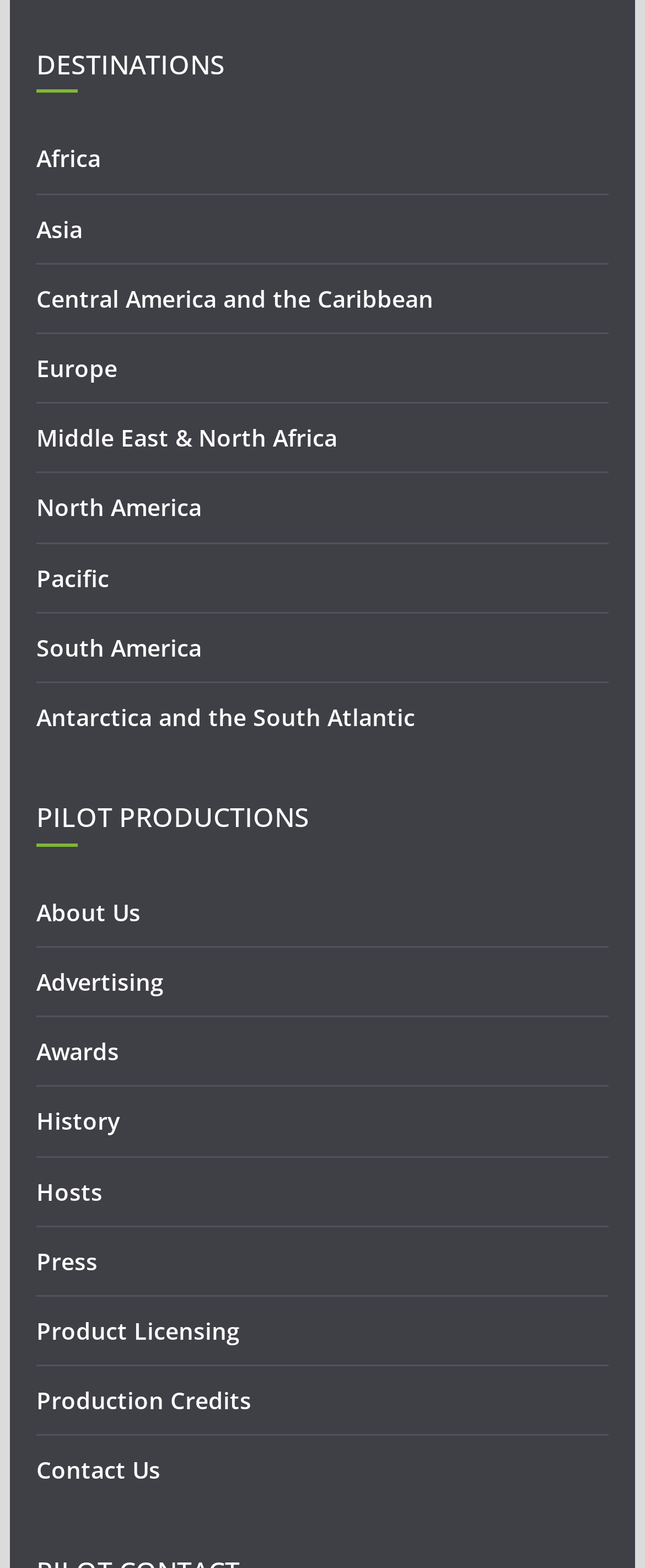Give a one-word or short phrase answer to this question: 
What is the second link under 'DESTINATIONS'?

Asia